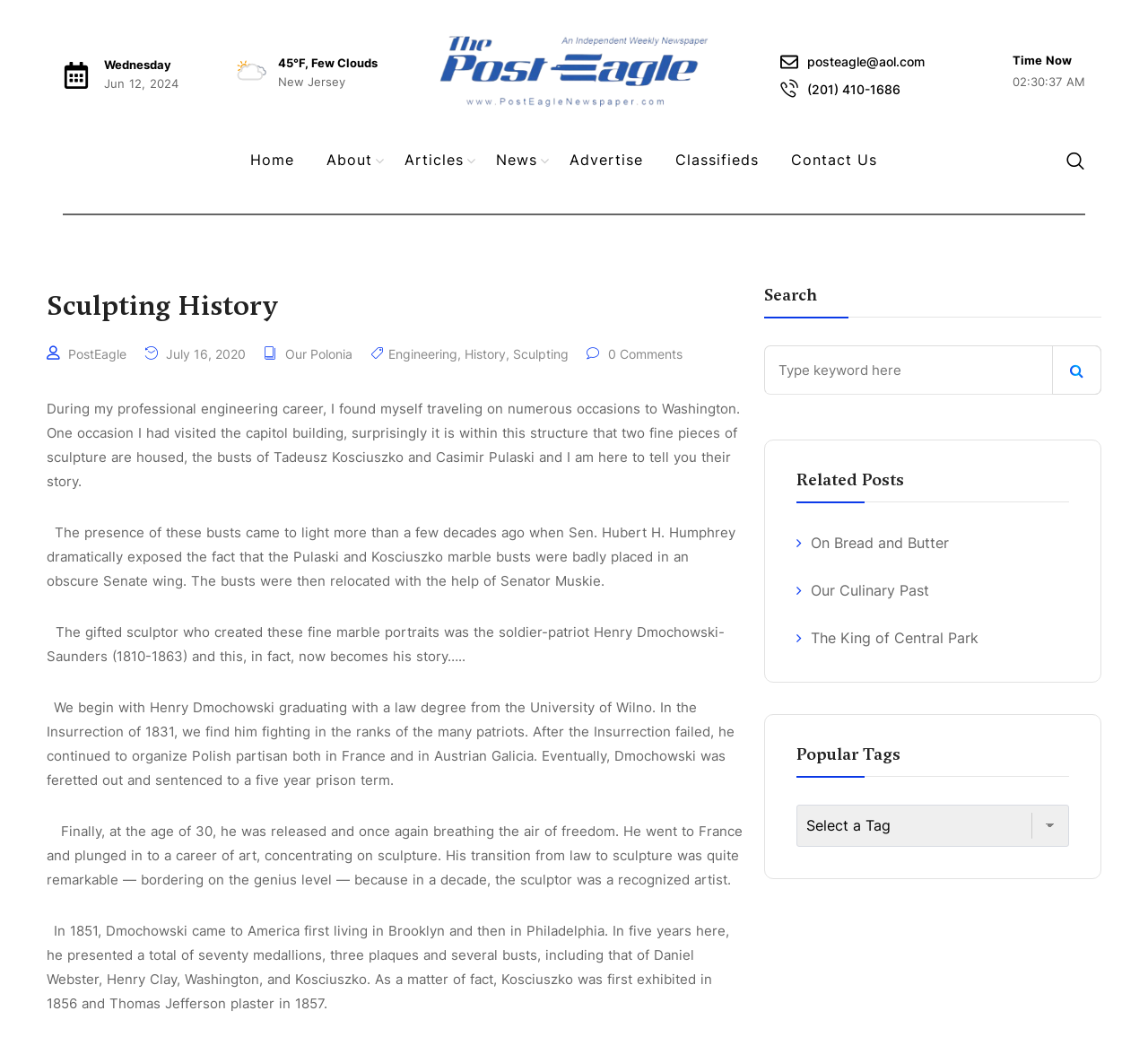Who created the marble busts?
Please provide a comprehensive and detailed answer to the question.

The text on the webpage mentions that the gifted sculptor who created the fine marble portraits was Henry Dmochowski-Saunders, a soldier-patriot who lived from 1810 to 1863.